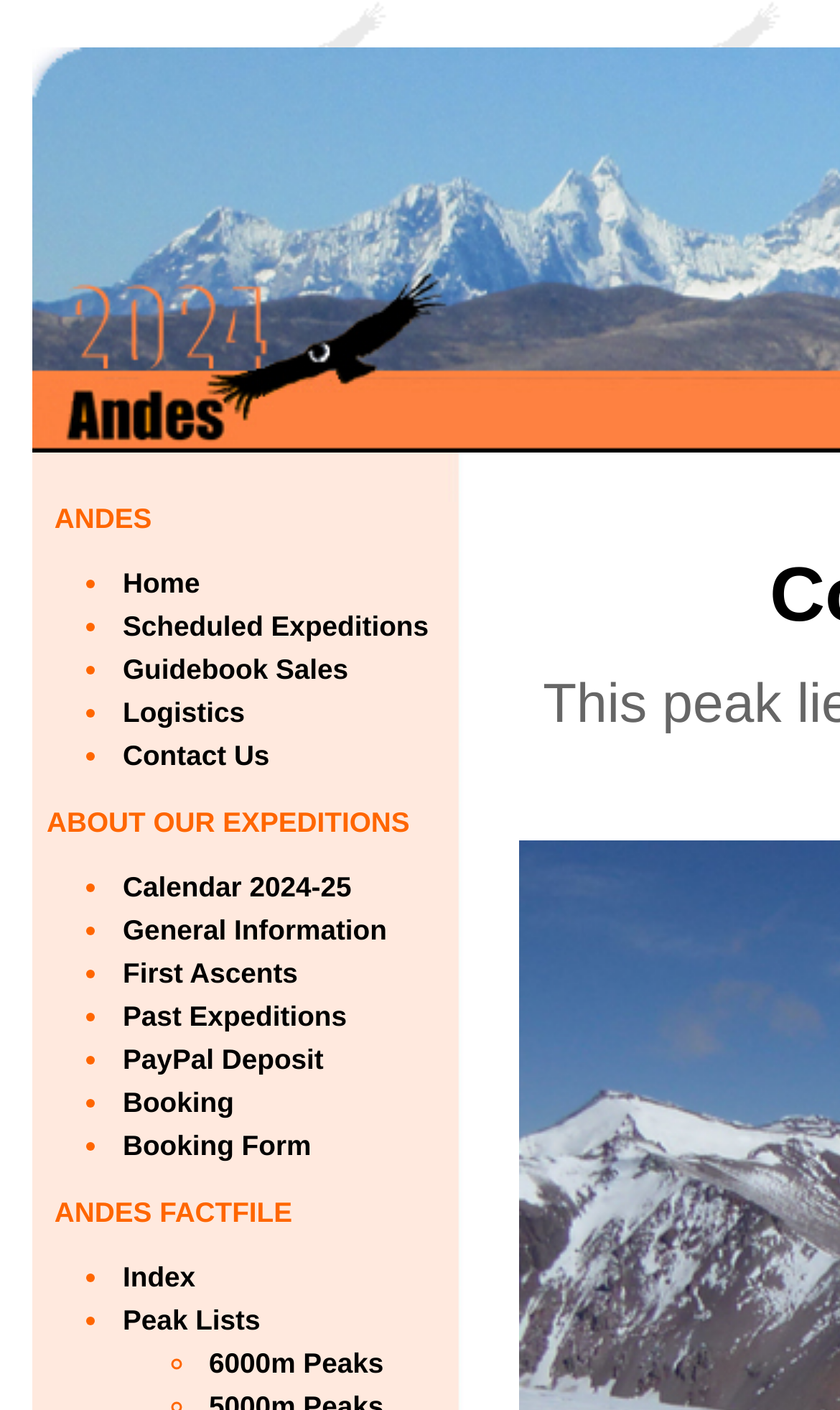What is the purpose of the 'Logistics' link?
Please answer the question with a detailed response using the information from the screenshot.

The 'Logistics' link is located in the list of links at the top of the webpage. It is likely that this link provides information about logistical arrangements related to expeditions, possibly including transportation, accommodation, and equipment.